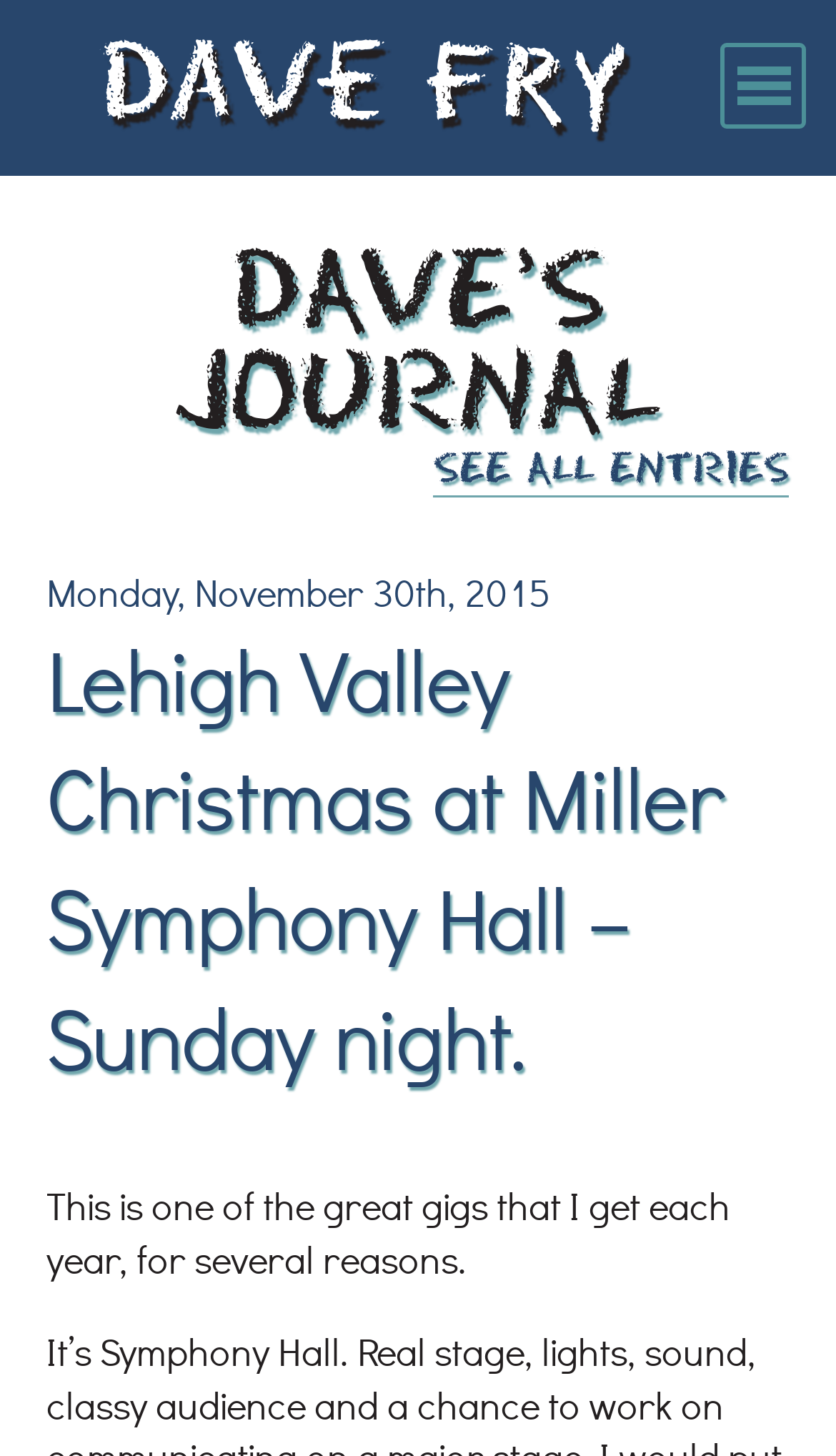How many links are in the main menu?
Please respond to the question thoroughly and include all relevant details.

The main menu can be identified by the links 'Home', 'Journal', 'Schedule', 'Bio', 'Programs', 'Recordings', 'Videos', 'Way Back Photos', 'Kids’ Pix', 'Support', and 'Contact'. Counting these links, there are 11 links in the main menu.